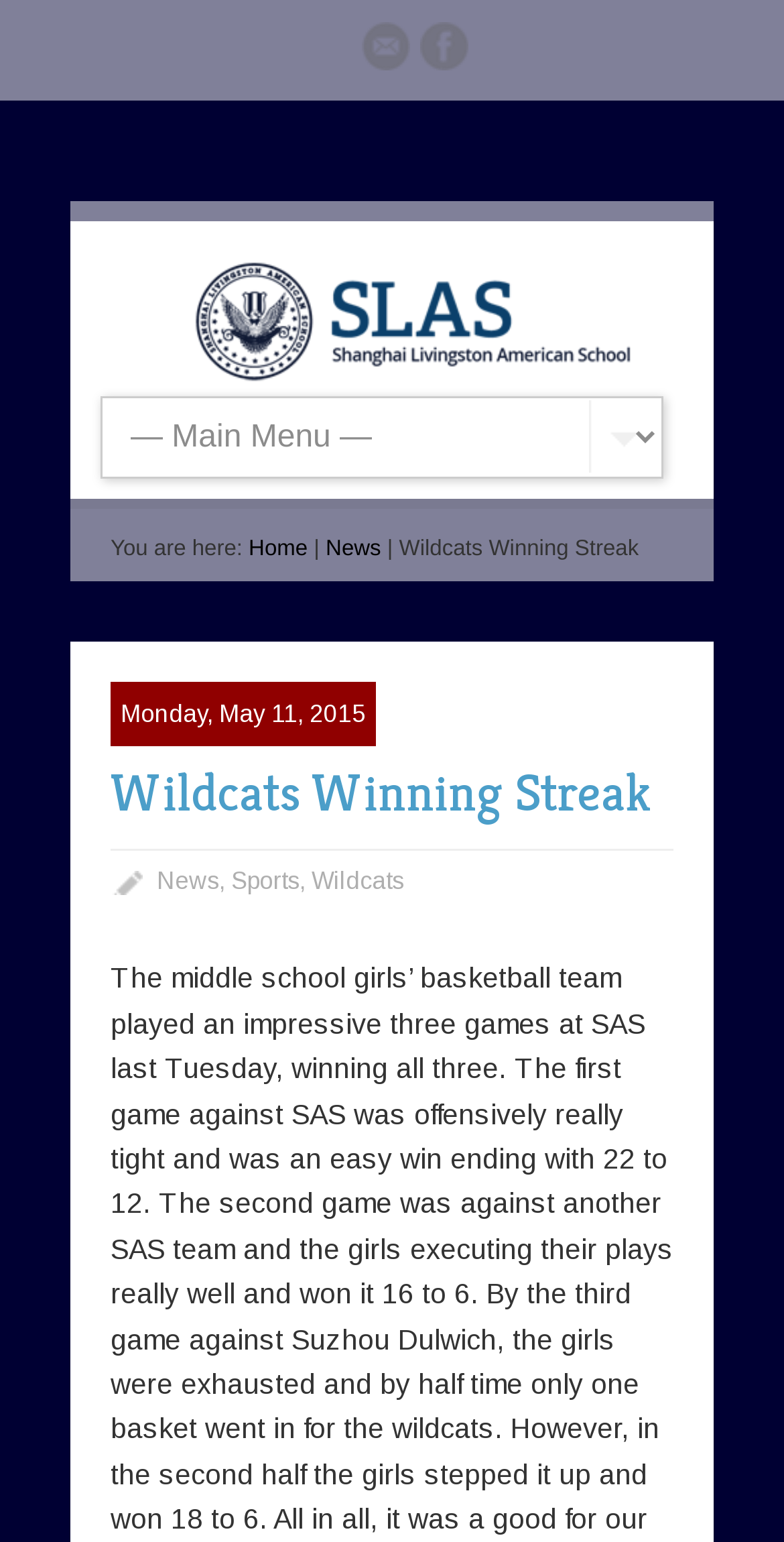What is the date of the news article?
Look at the image and answer with only one word or phrase.

Monday, May 11, 2015